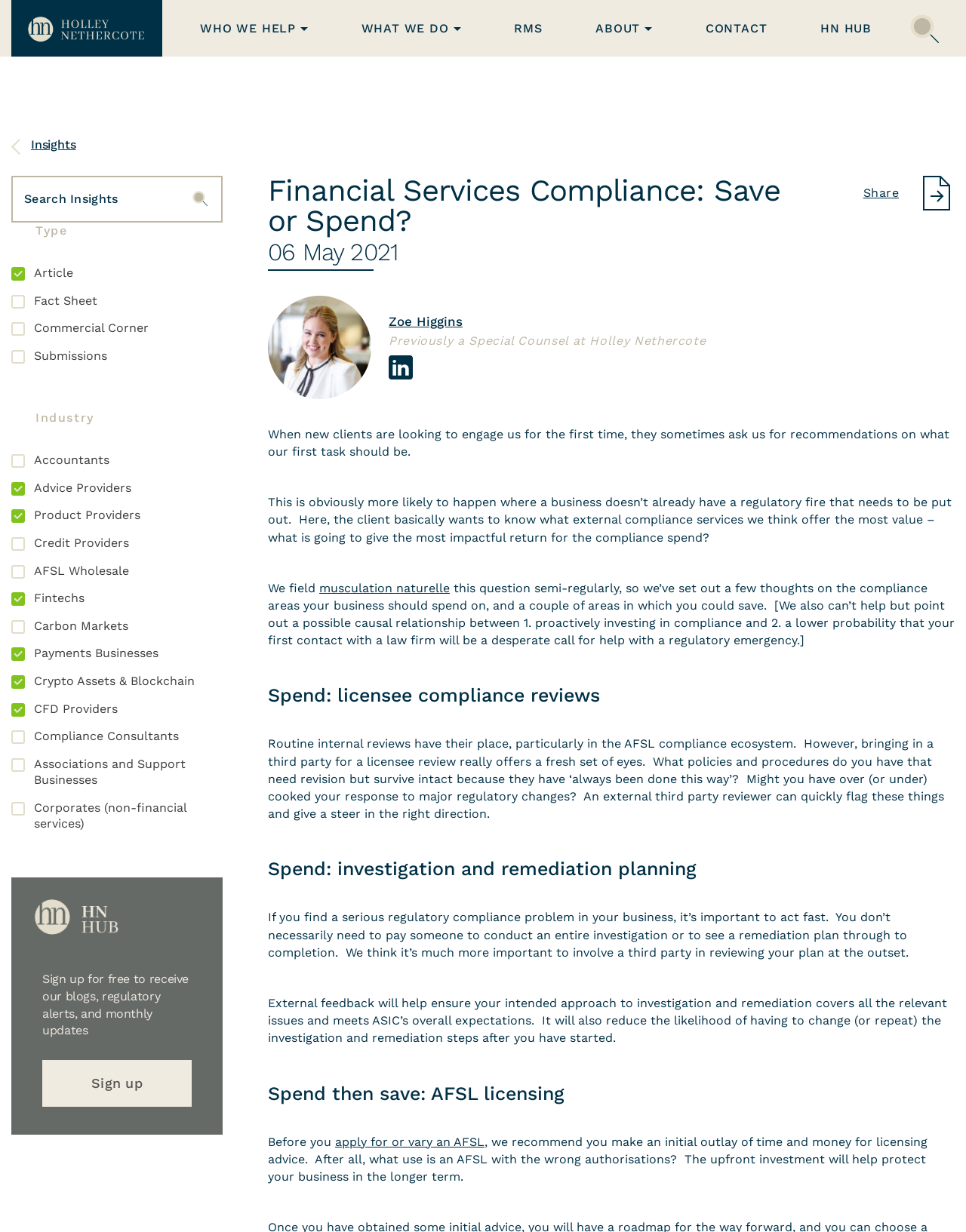Provide an in-depth description of the elements and layout of the webpage.

This webpage is about financial services compliance, specifically discussing the importance of investing in compliance services for businesses. At the top of the page, there is a navigation menu with links to "WHO WE HELP", "WHAT WE DO", "RMS", "ABOUT", "CONTACT", and "HN HUB". On the right side of the navigation menu, there is a search bar with a submit button and checkboxes for filtering search results by article, fact sheet, commercial corner, and more.

Below the navigation menu, there is a heading "Financial Services Compliance: Save or Spend?" followed by a brief description of the article. The article is written by Zoe Higgins, a special counsel at Holley Nethercote, and the date of publication is May 6, 2021.

The main content of the article is divided into three sections: "Spend: licensee compliance reviews", "Spend: investigation and remediation planning", and "Spend then save: AFSL licensing". Each section discusses the importance of investing in compliance services, such as licensee reviews, investigation and remediation planning, and AFSL licensing.

Throughout the article, there are links to related topics, such as "musculation naturelle", and a call-to-action to sign up for free to receive blogs, regulatory alerts, and monthly updates. At the bottom of the page, there is a link to share the article and an image with an unknown description.

The overall layout of the webpage is clean and organized, with clear headings and concise text. The use of links, images, and checkboxes adds visual interest and functionality to the page.